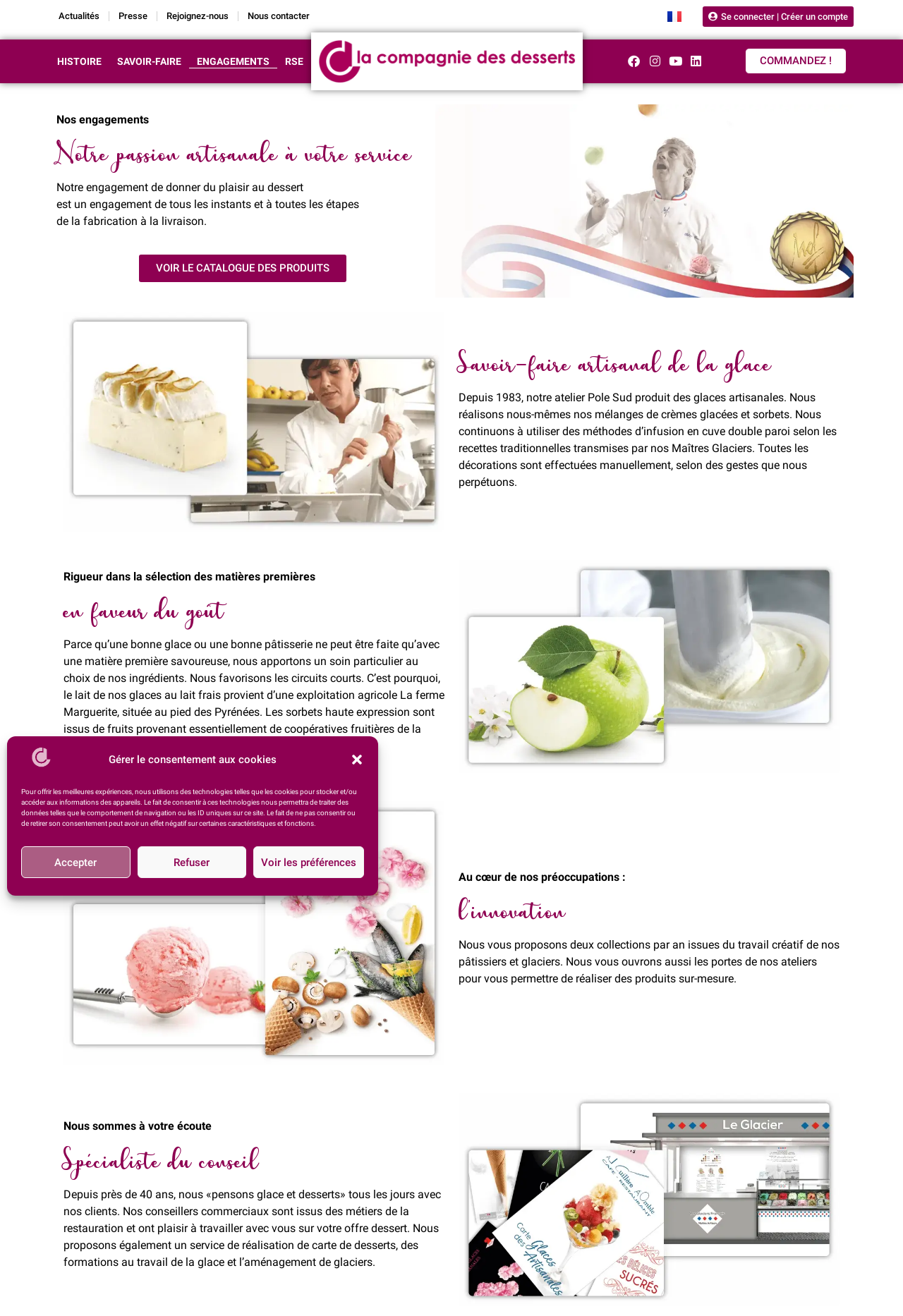What is the company's approach to selecting ingredients?
Look at the image and respond with a one-word or short-phrase answer.

Rigorous selection